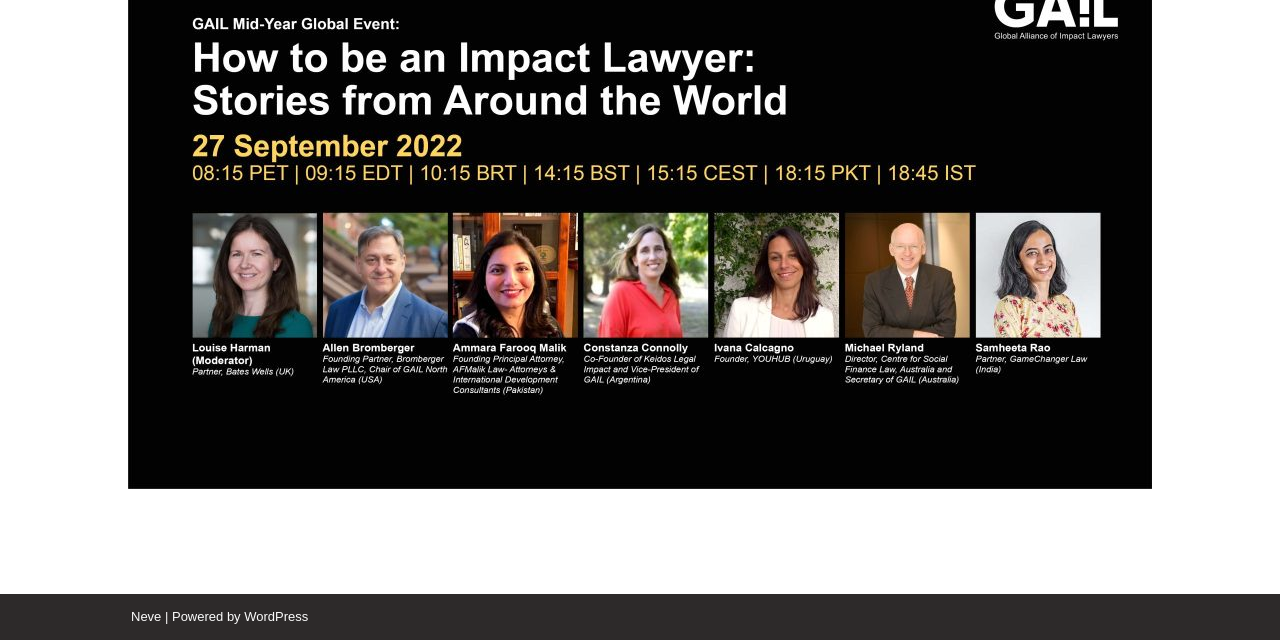Ascertain the bounding box coordinates for the UI element detailed here: "WordPress". The coordinates should be provided as [left, top, right, bottom] with each value being a float between 0 and 1.

[0.191, 0.951, 0.241, 0.975]